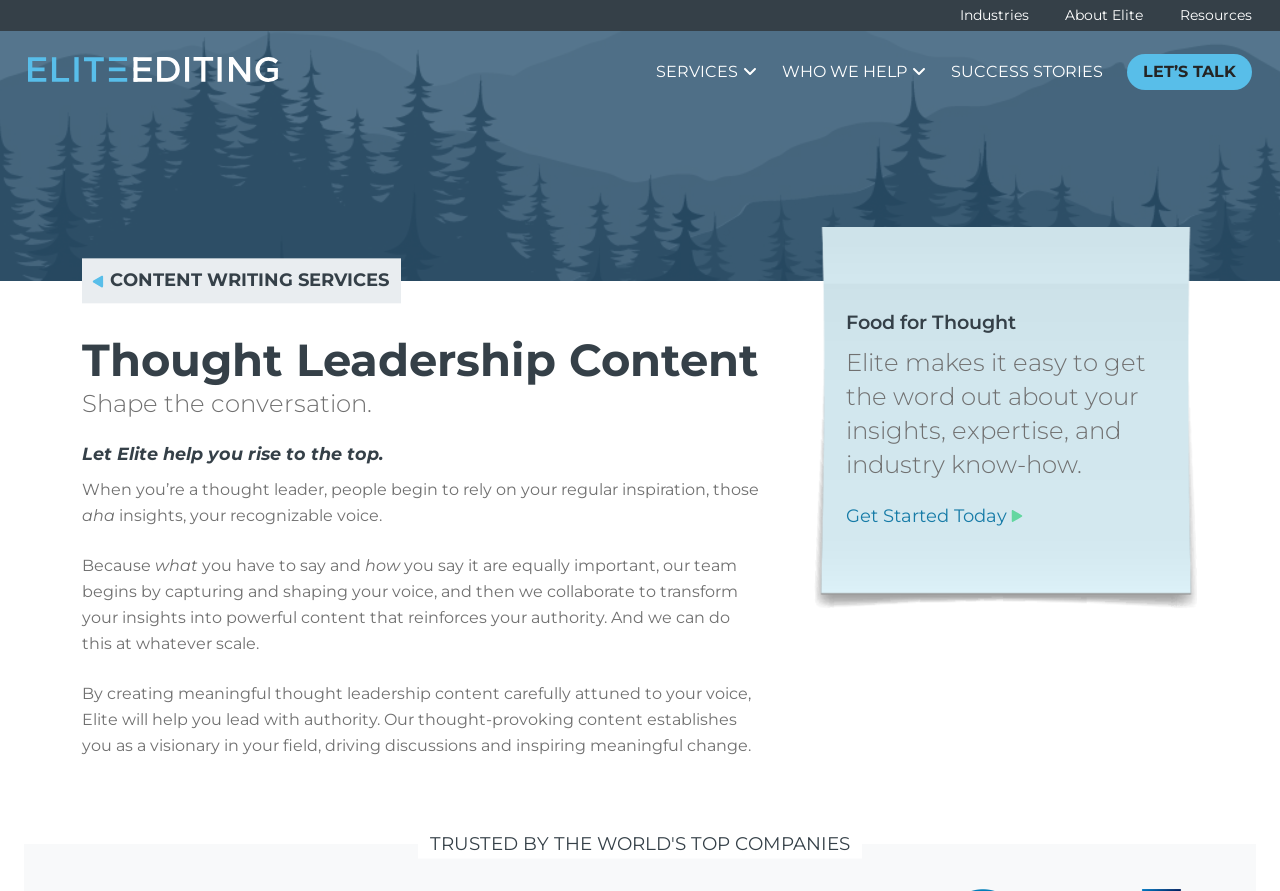Answer the question using only one word or a concise phrase: What is the purpose of the 'Food for Thought' section?

To provide insights